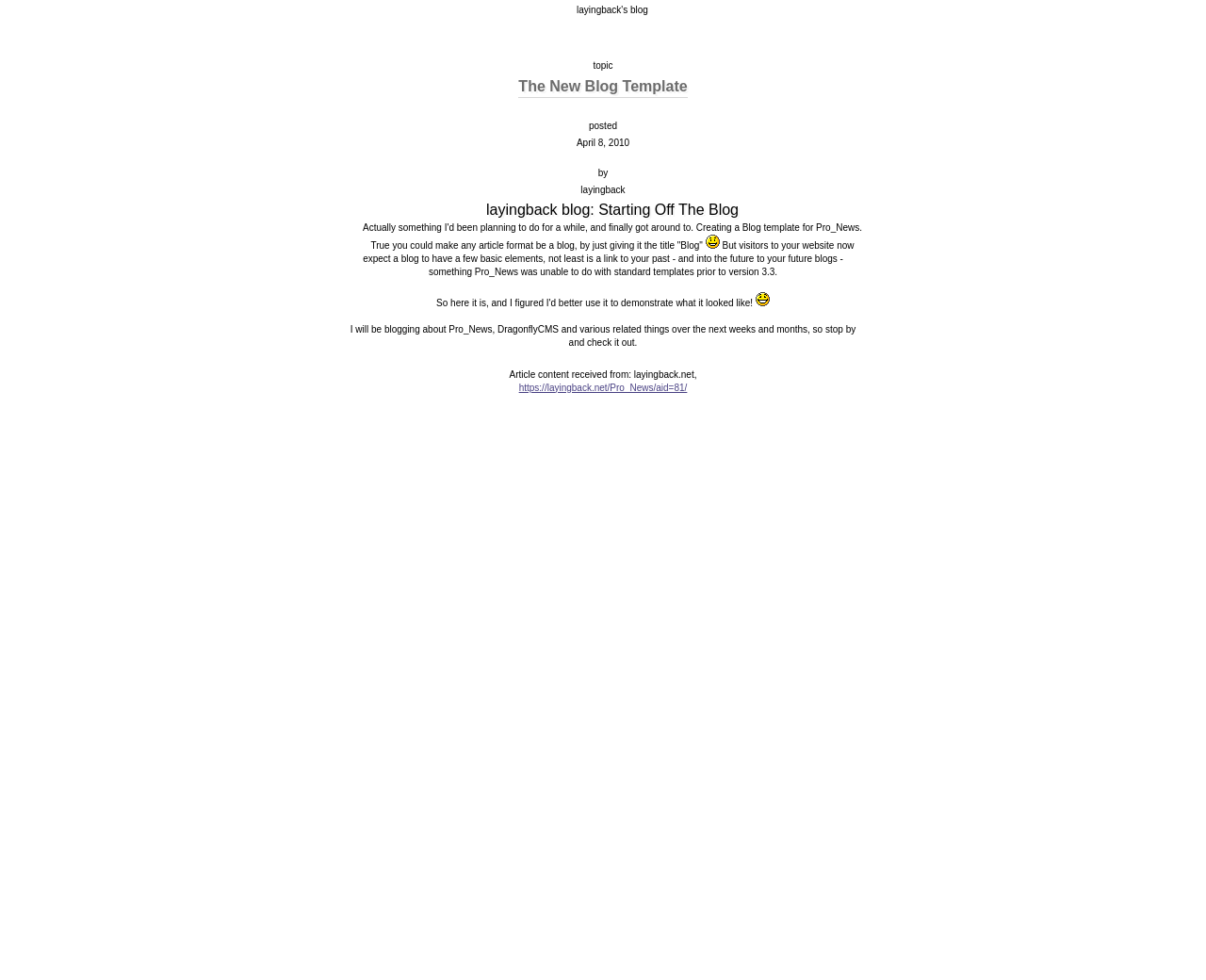Answer the question with a single word or phrase: 
What is the title of the blog post?

The New Blog Template